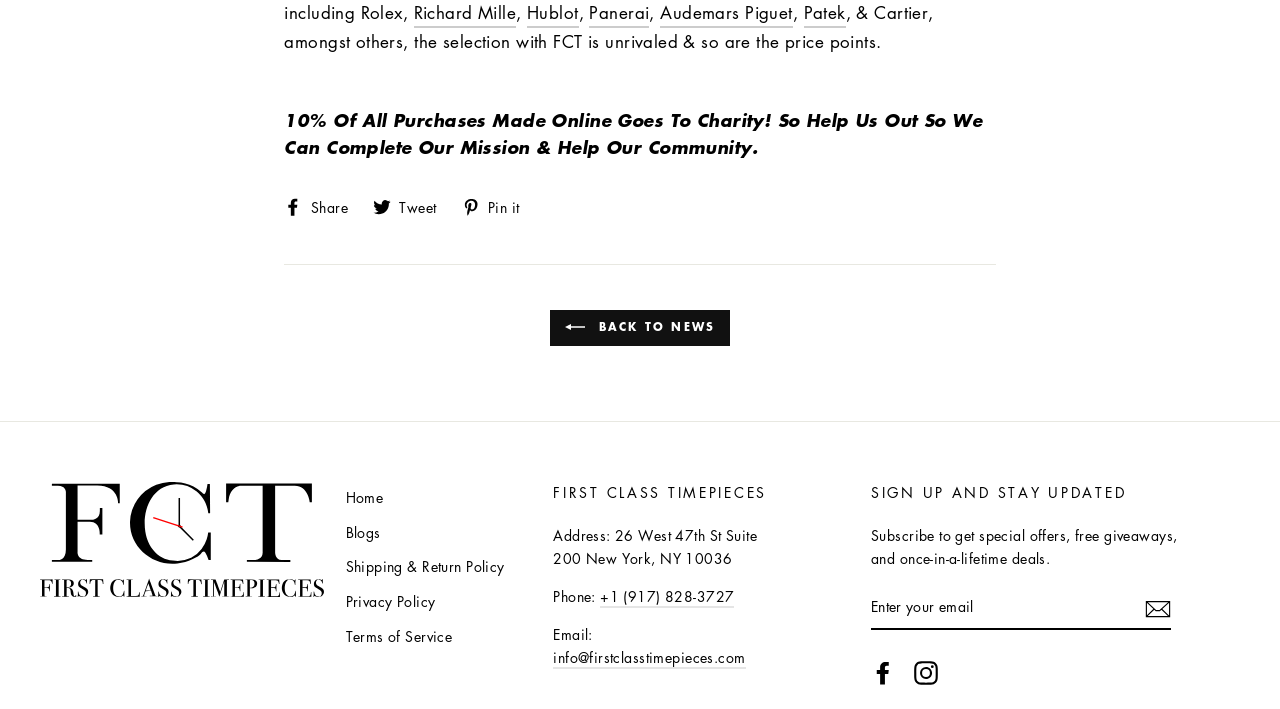From the webpage screenshot, predict the bounding box of the UI element that matches this description: "Pin it Pin on Pinterest".

[0.361, 0.277, 0.418, 0.303]